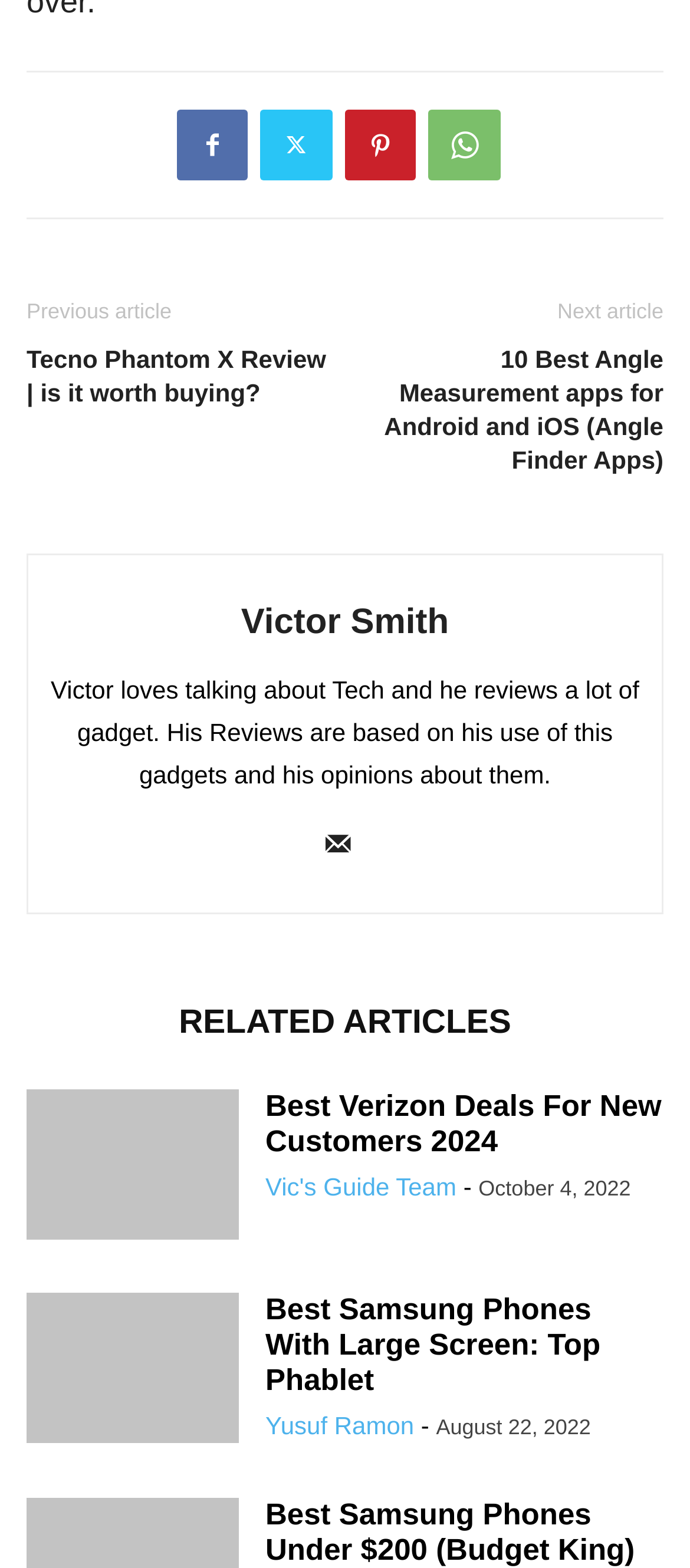How many related articles are there?
Please respond to the question with as much detail as possible.

I counted the number of links under the 'RELATED ARTICLES' heading, and there are 5 links.